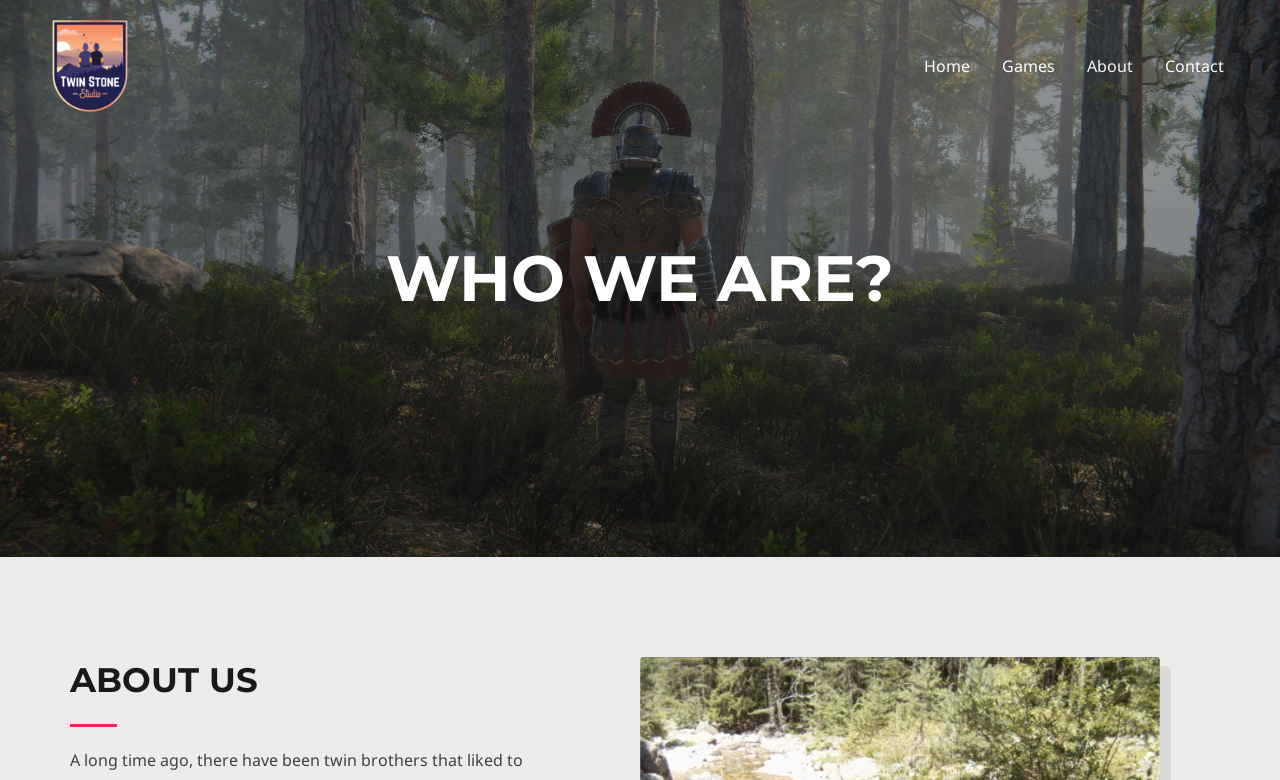How many headings are there on the webpage?
Please provide a single word or phrase based on the screenshot.

2